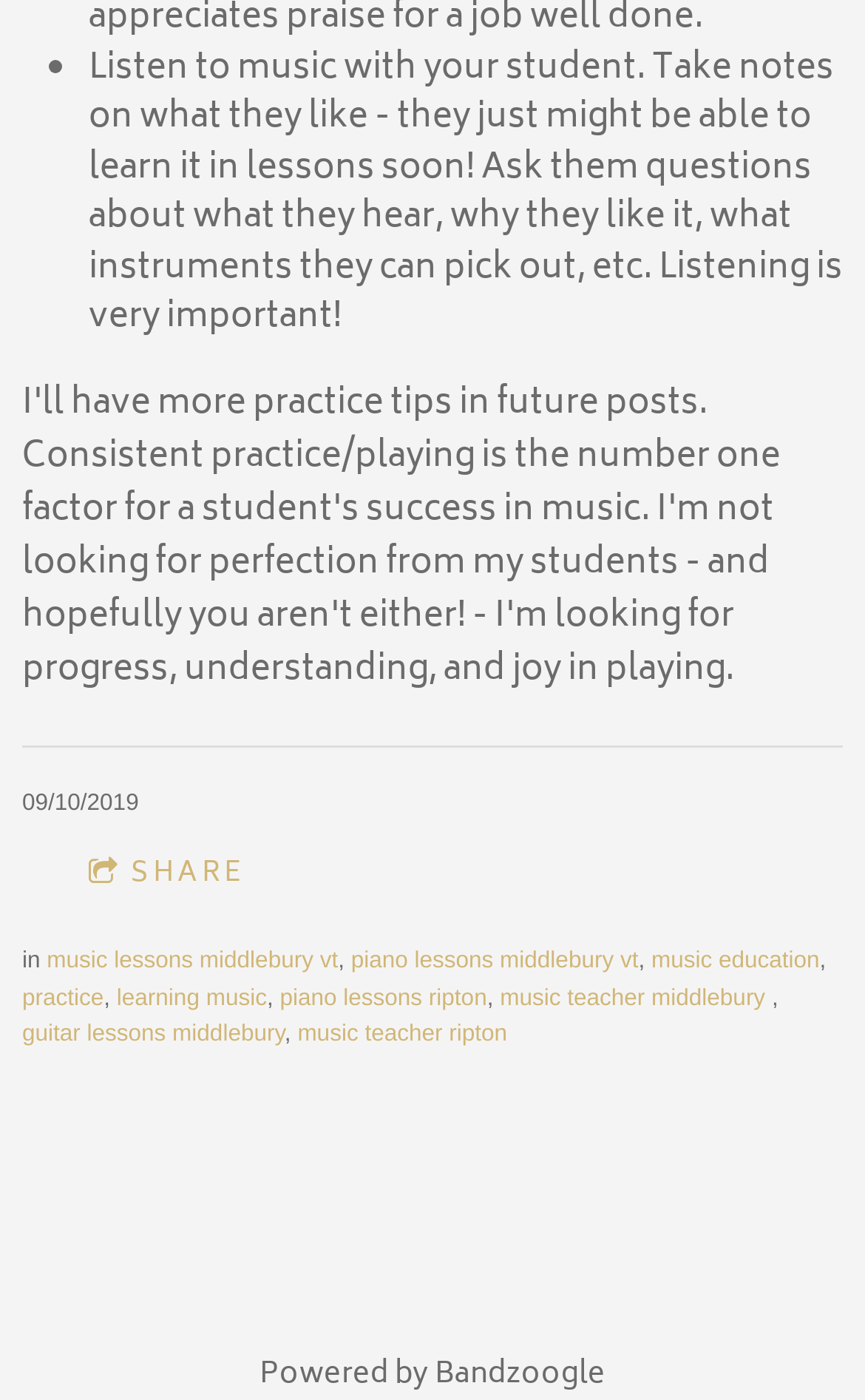Identify the bounding box coordinates of the clickable region necessary to fulfill the following instruction: "Visit music lessons middlebury vt". The bounding box coordinates should be four float numbers between 0 and 1, i.e., [left, top, right, bottom].

[0.054, 0.676, 0.391, 0.695]